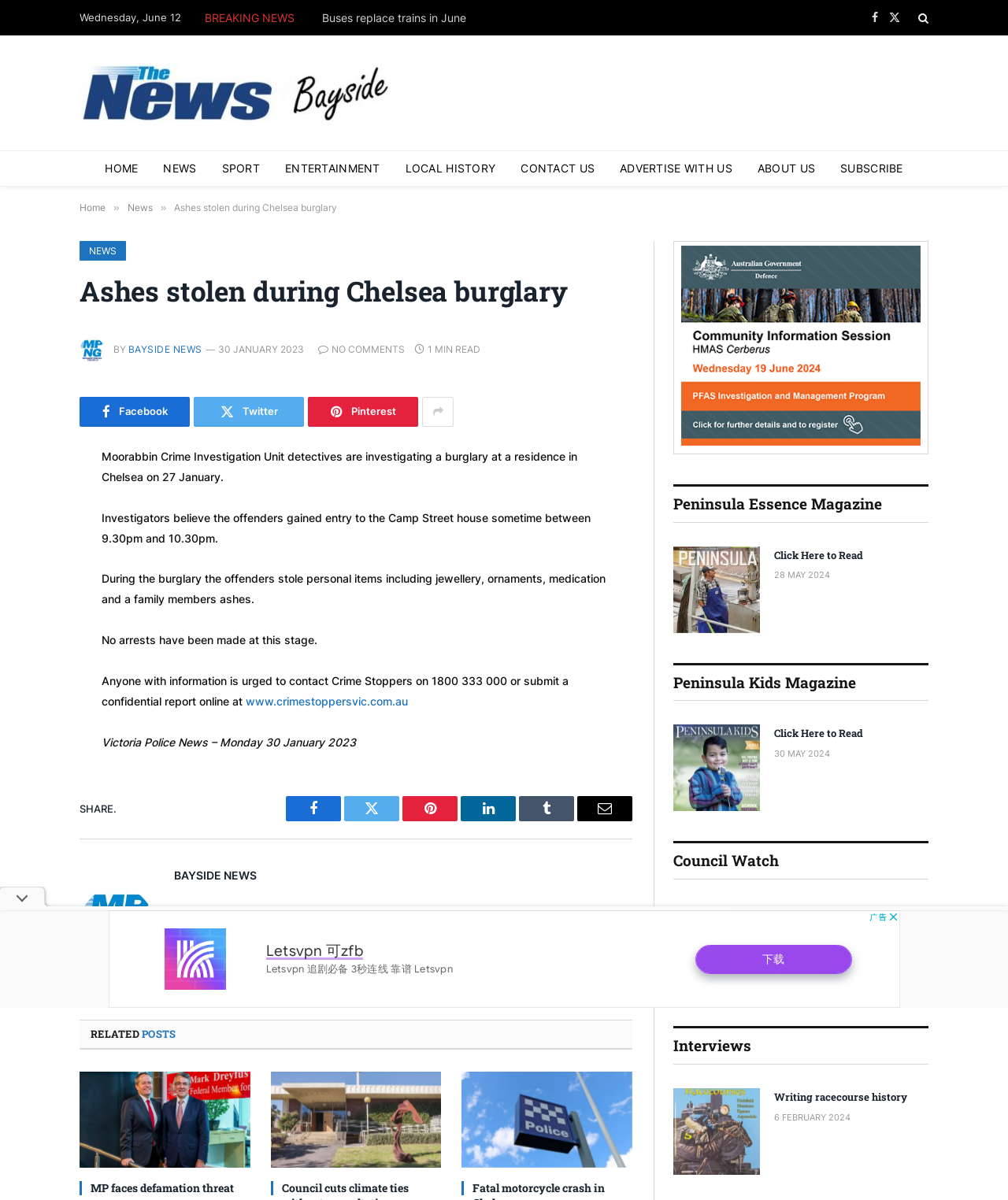Offer an in-depth caption of the entire webpage.

This webpage is from Bayside News, a news website. At the top, there is a date "Wednesday, June 12" and a "BREAKING NEWS" label. Below that, there are several links to other news articles, including "Buses replace trains in June". On the top right, there are social media links to Facebook, Twitter, and other platforms.

The main article is titled "Ashes stolen during Chelsea burglary" and has a heading with the same title. Below the title, there is a brief description of the article, including the author and publication date. The article itself is divided into several paragraphs, describing a burglary incident in Chelsea, where personal items, including jewelry, ornaments, medication, and a family member's ashes, were stolen.

On the right side of the article, there are social media links to share the article. Below the article, there is a "RELATED POSTS" section, which lists several other news articles, including "MP faces defamation threat", "Council cuts climate ties without consultation", and "Fatal motorcycle crash in Chelsea".

At the bottom of the page, there is a section with two magazine links, "Peninsula Essence Magazine" and "Peninsula Kids Magazine", each with a "Click Here to Read" button and a publication date.